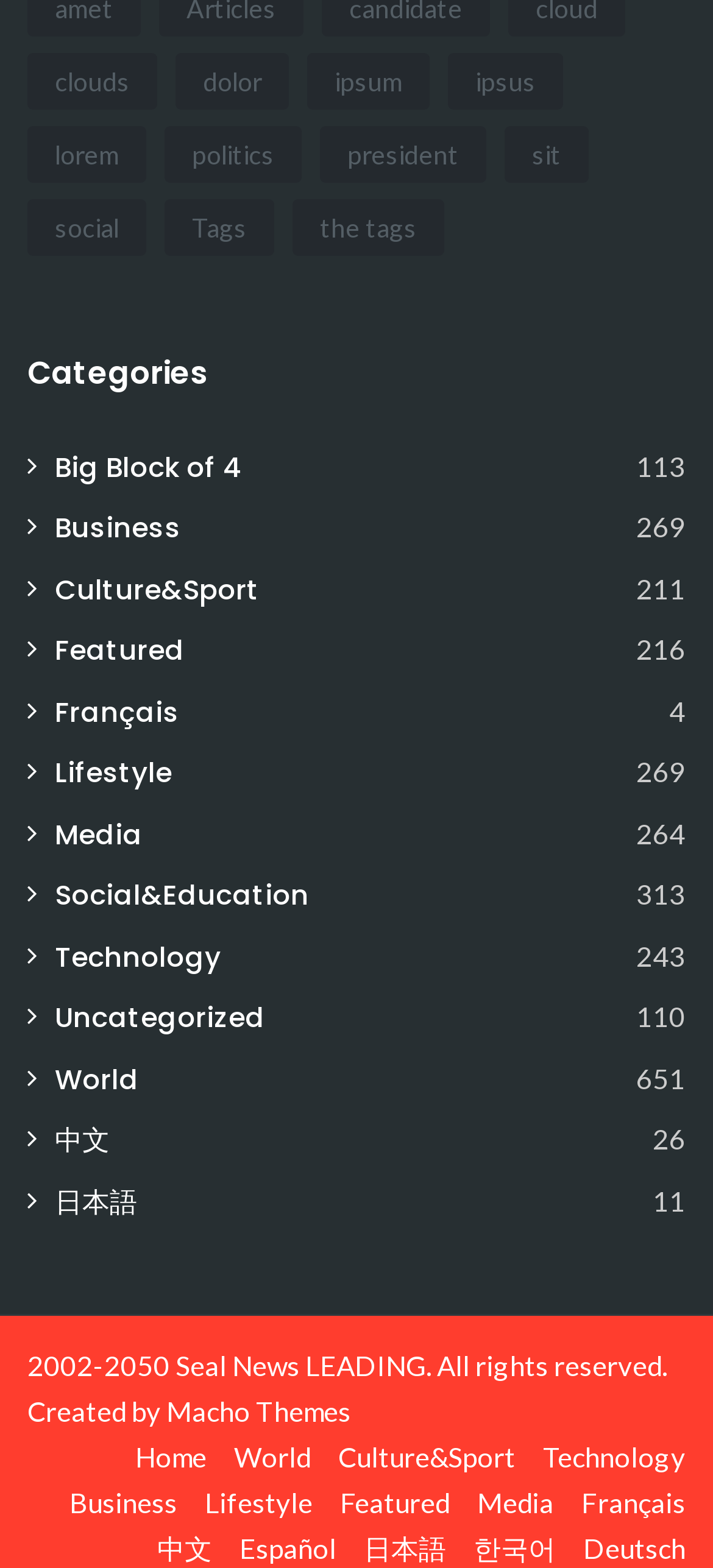Please locate the bounding box coordinates of the region I need to click to follow this instruction: "View contact information".

None